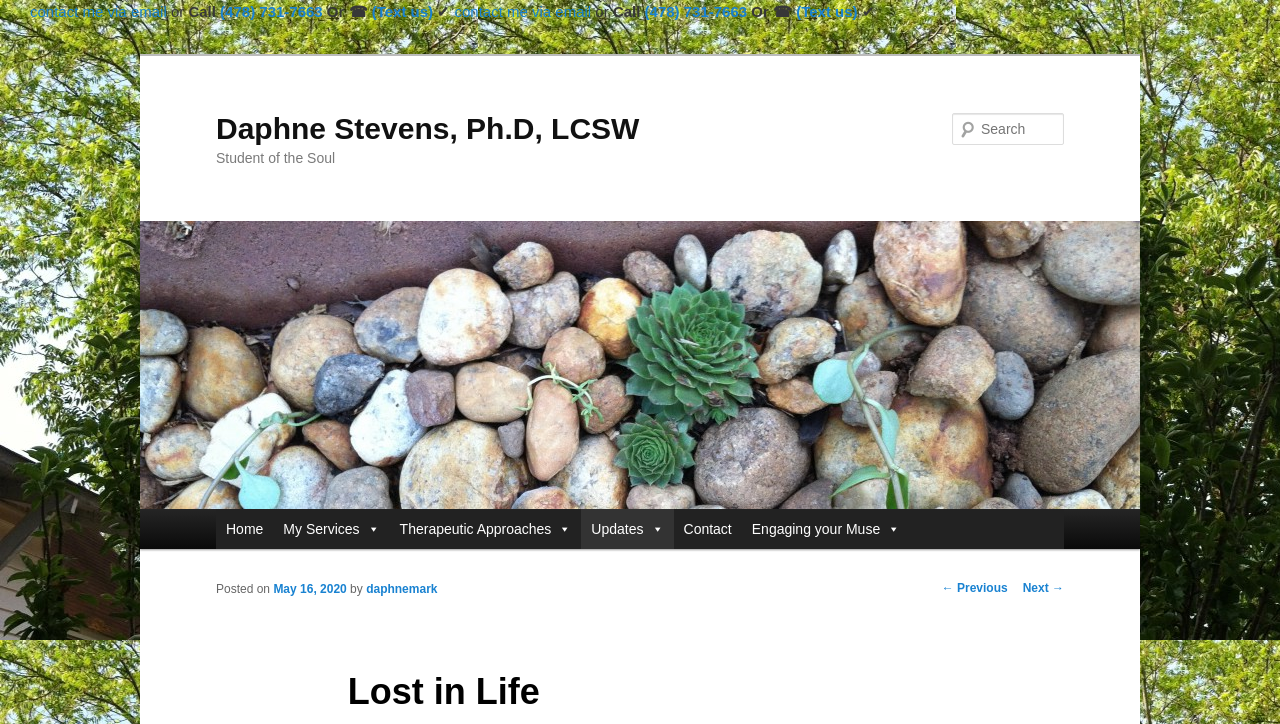Determine the bounding box coordinates of the element's region needed to click to follow the instruction: "Search for something". Provide these coordinates as four float numbers between 0 and 1, formatted as [left, top, right, bottom].

[0.744, 0.157, 0.831, 0.201]